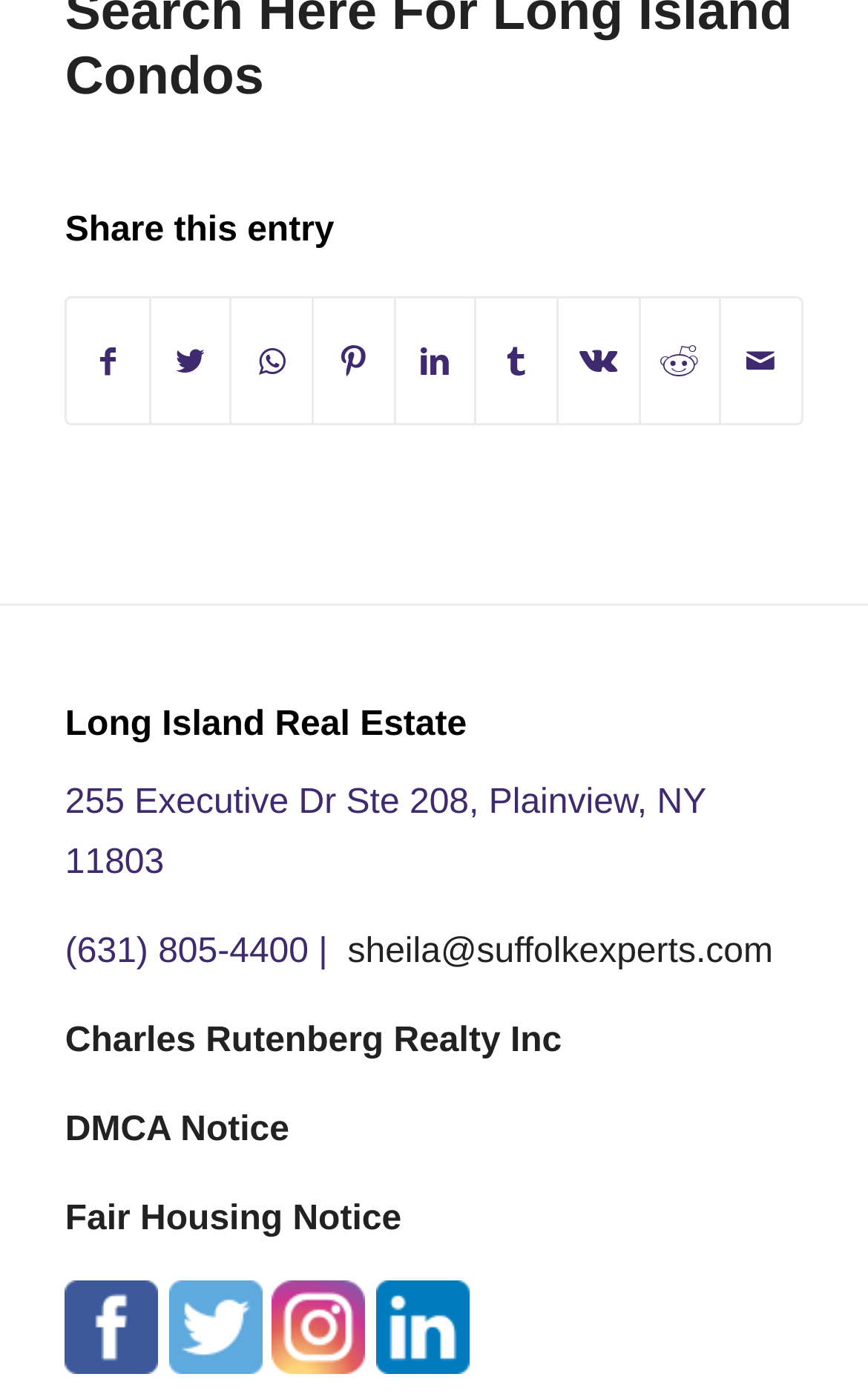Determine the coordinates of the bounding box that should be clicked to complete the instruction: "View contact information". The coordinates should be represented by four float numbers between 0 and 1: [left, top, right, bottom].

[0.075, 0.669, 0.4, 0.696]